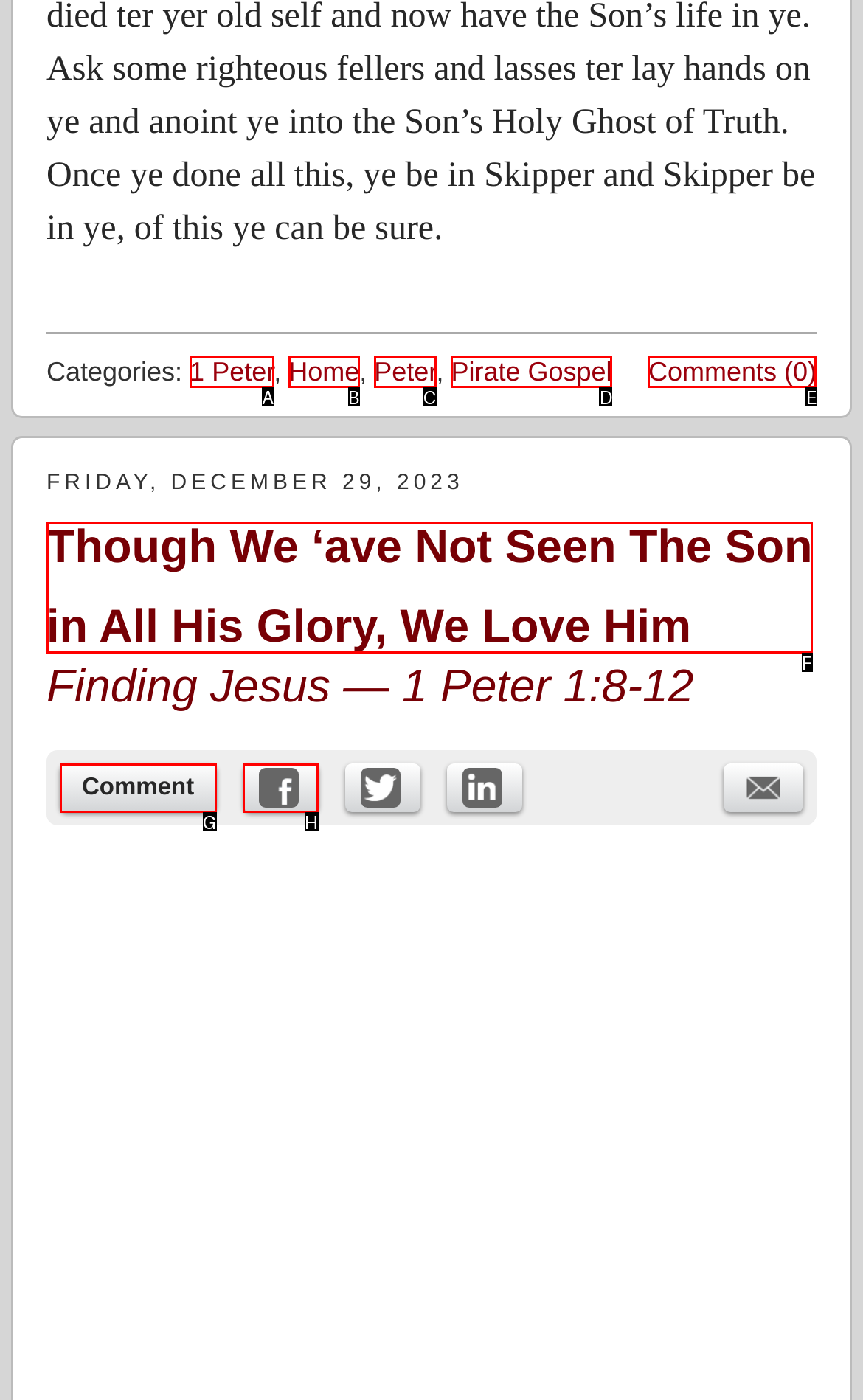Identify the letter of the correct UI element to fulfill the task: View comments from the given options in the screenshot.

E